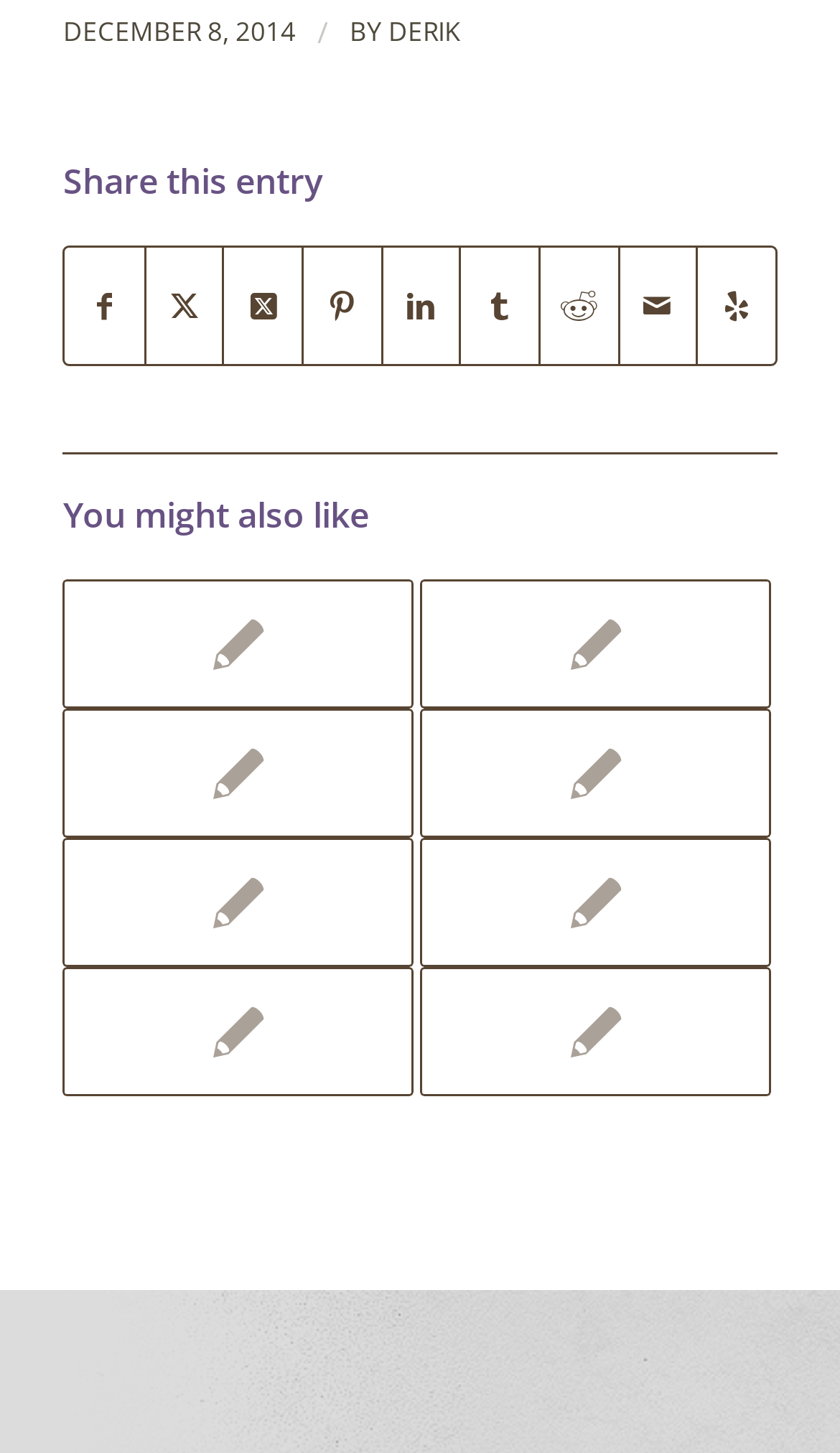Please determine the bounding box coordinates of the area that needs to be clicked to complete this task: 'Read the article 'Shift in Perspective: Santosha''. The coordinates must be four float numbers between 0 and 1, formatted as [left, top, right, bottom].

[0.5, 0.665, 0.917, 0.754]